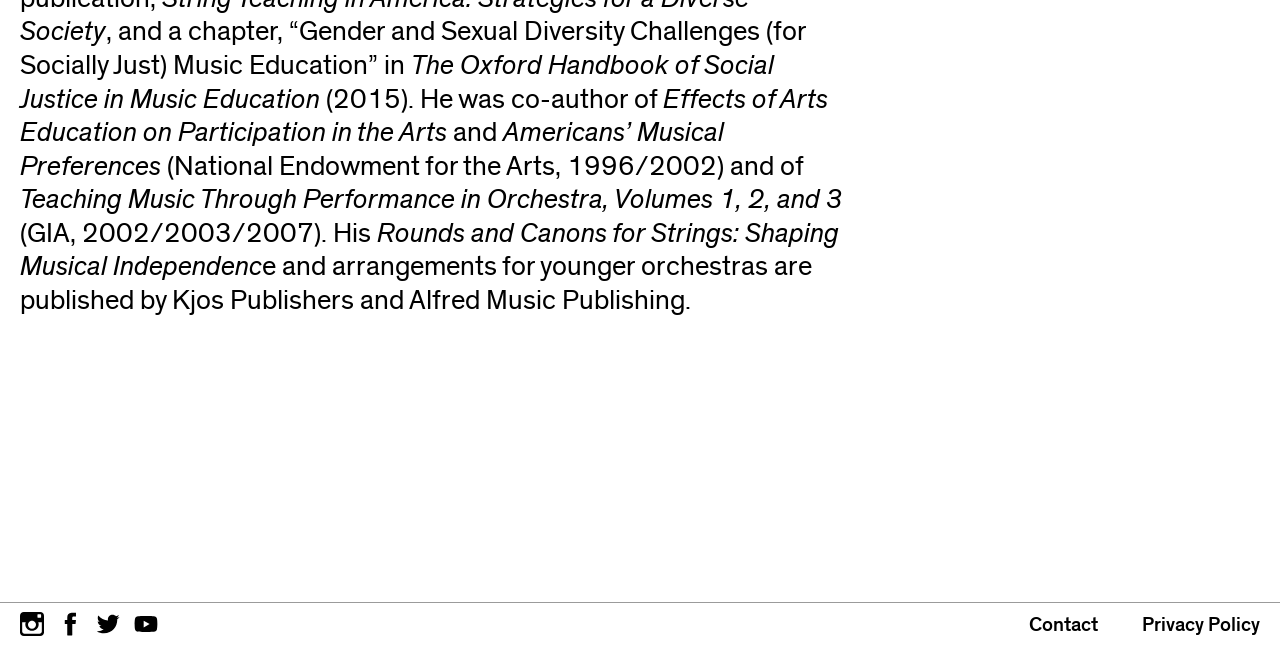Based on what you see in the screenshot, provide a thorough answer to this question: How many volumes of 'Teaching Music Through Performance in Orchestra' did the author co-author?

The text mentions that the author co-authored 'Teaching Music Through Performance in Orchestra, Volumes 1, 2, and 3', which implies that there are three volumes.